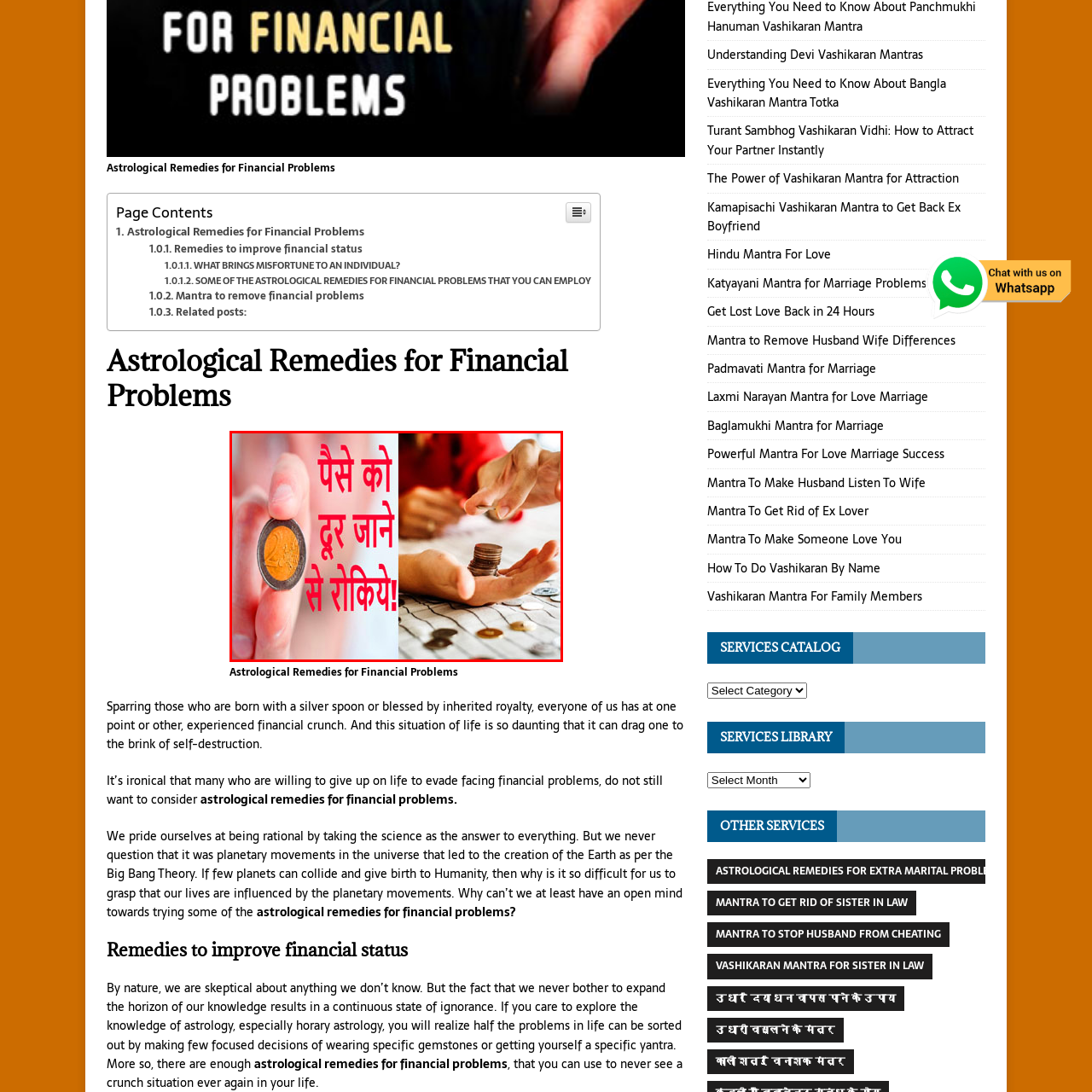What is the hand on the right side doing?  
Concentrate on the image marked with the red box and respond with a detailed answer that is fully based on the content of the image.

The hand on the right side of the image is seen counting or managing a stack of coins along with various other coins laid out on a surface, suggesting practicality in financial dealings and highlighting the importance of taking proactive steps to safeguard one's money.